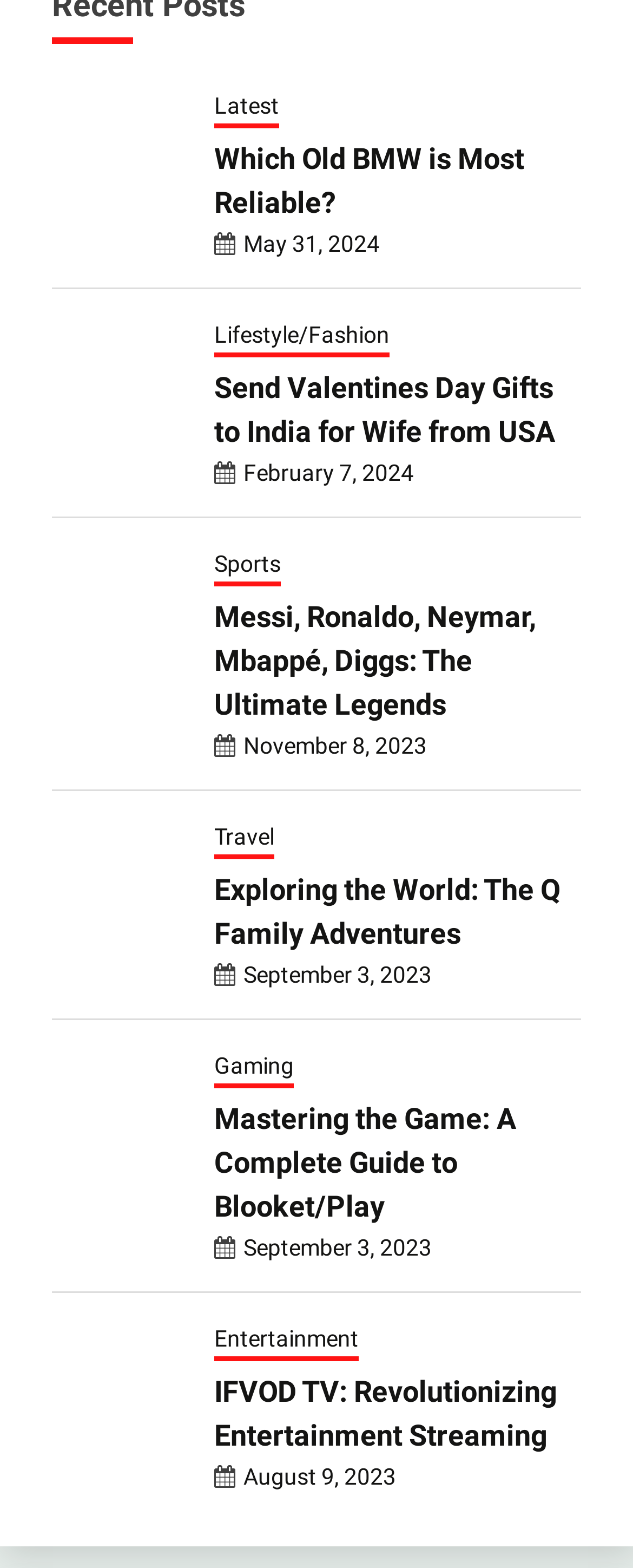Please identify the bounding box coordinates of the area I need to click to accomplish the following instruction: "Explore the 'The Q Family Adventures' travel blog".

[0.082, 0.535, 0.287, 0.618]